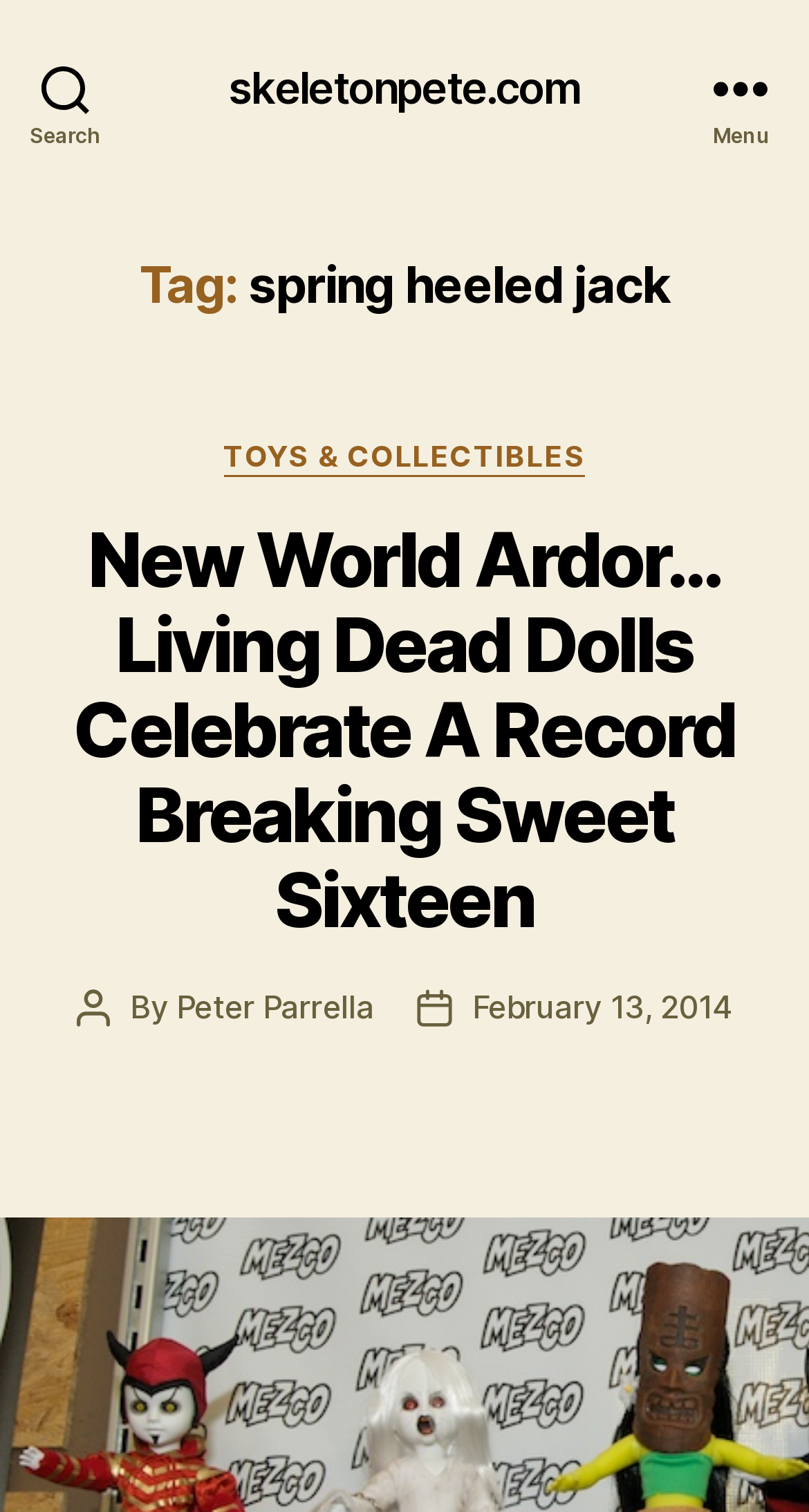What is the title of the blog post?
Look at the image and respond to the question as thoroughly as possible.

I found the title of the blog post by looking at the heading 'New World Ardor… Living Dead Dolls Celebrate A Record Breaking Sweet Sixteen' which is located under the 'Tag: spring heeled jack' heading.